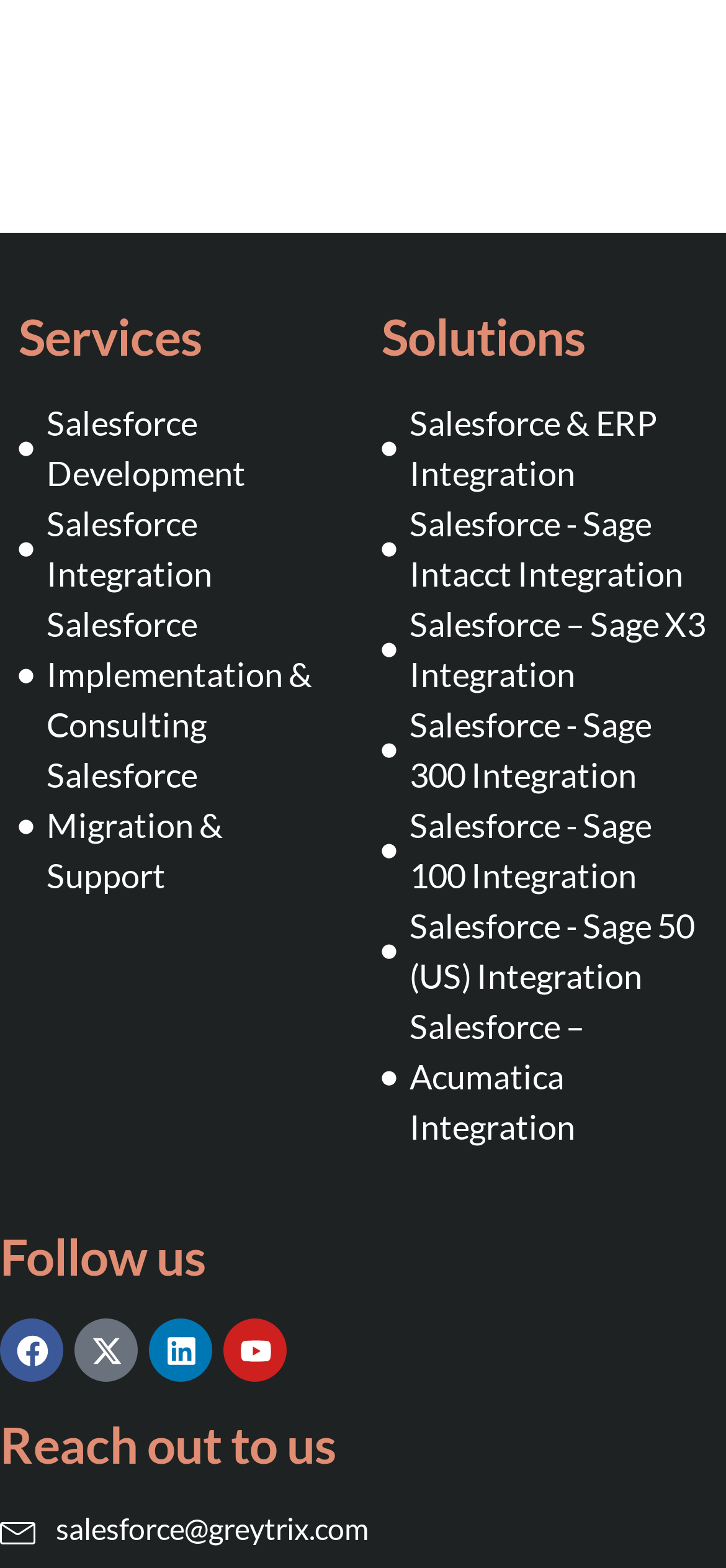Provide the bounding box coordinates for the UI element that is described as: "Salesforce - Sage Intacct Integration".

[0.526, 0.319, 0.974, 0.383]